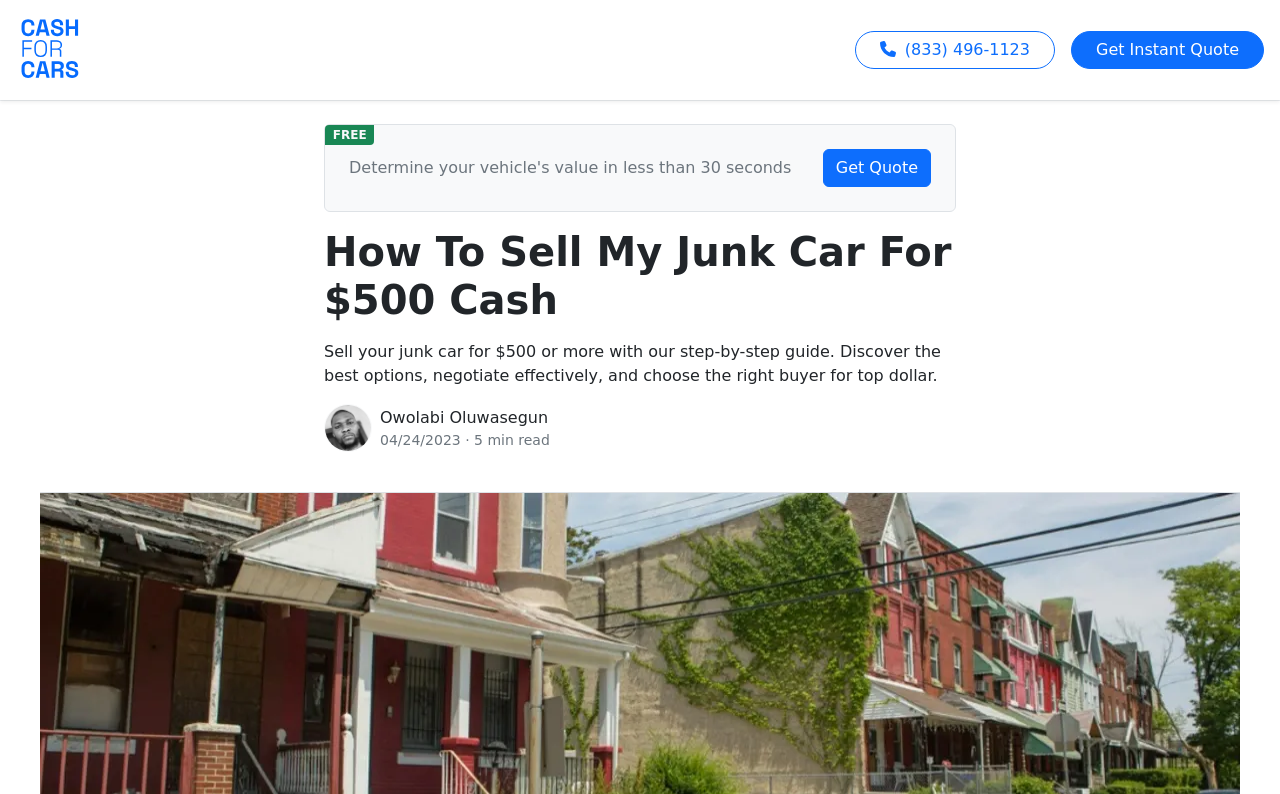Mark the bounding box of the element that matches the following description: "Get Quote".

[0.643, 0.188, 0.727, 0.236]